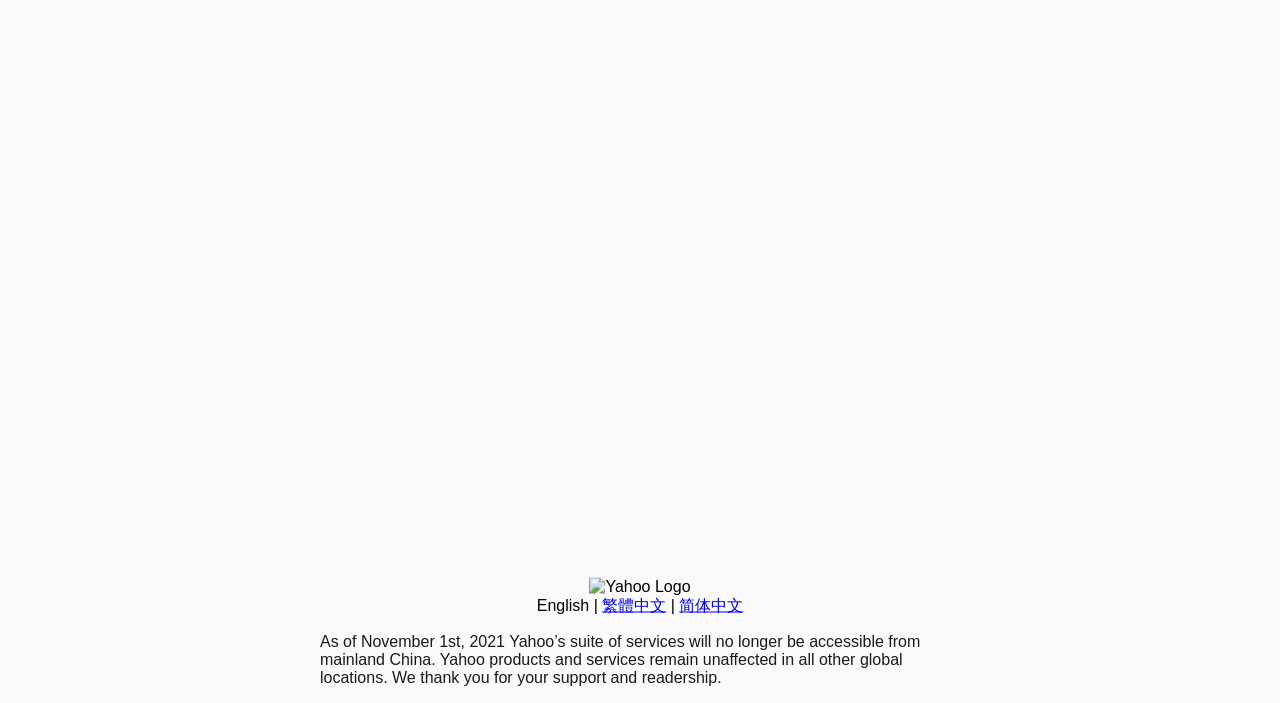Using the description "English", locate and provide the bounding box of the UI element.

[0.419, 0.849, 0.46, 0.873]